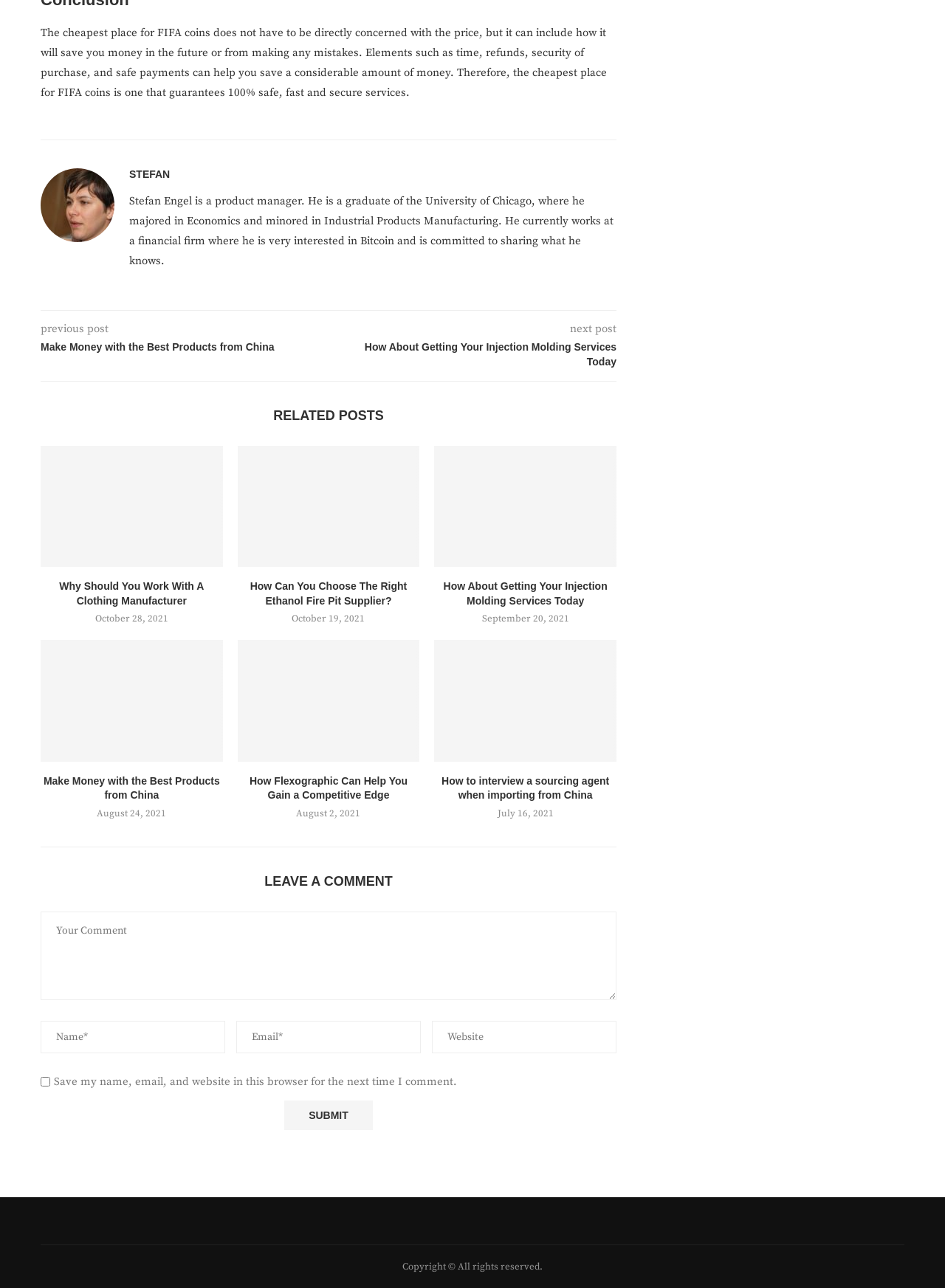Find the bounding box coordinates of the element's region that should be clicked in order to follow the given instruction: "Click on the link to read 'Why Should You Work With A Clothing Manufacturer'". The coordinates should consist of four float numbers between 0 and 1, i.e., [left, top, right, bottom].

[0.043, 0.346, 0.236, 0.44]